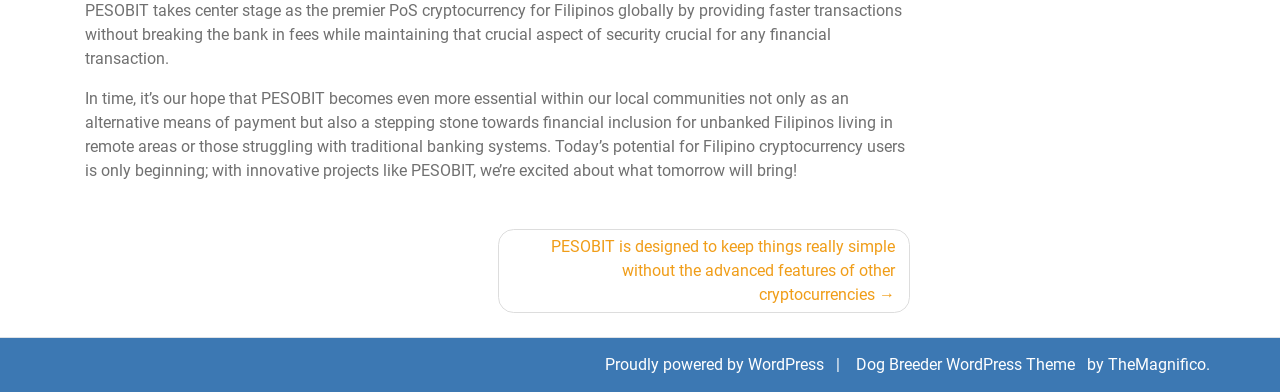What is the topic of the current post?
Can you offer a detailed and complete answer to this question?

The StaticText element at the top of the page discusses PESOBIT, indicating that it's the topic of the current post.